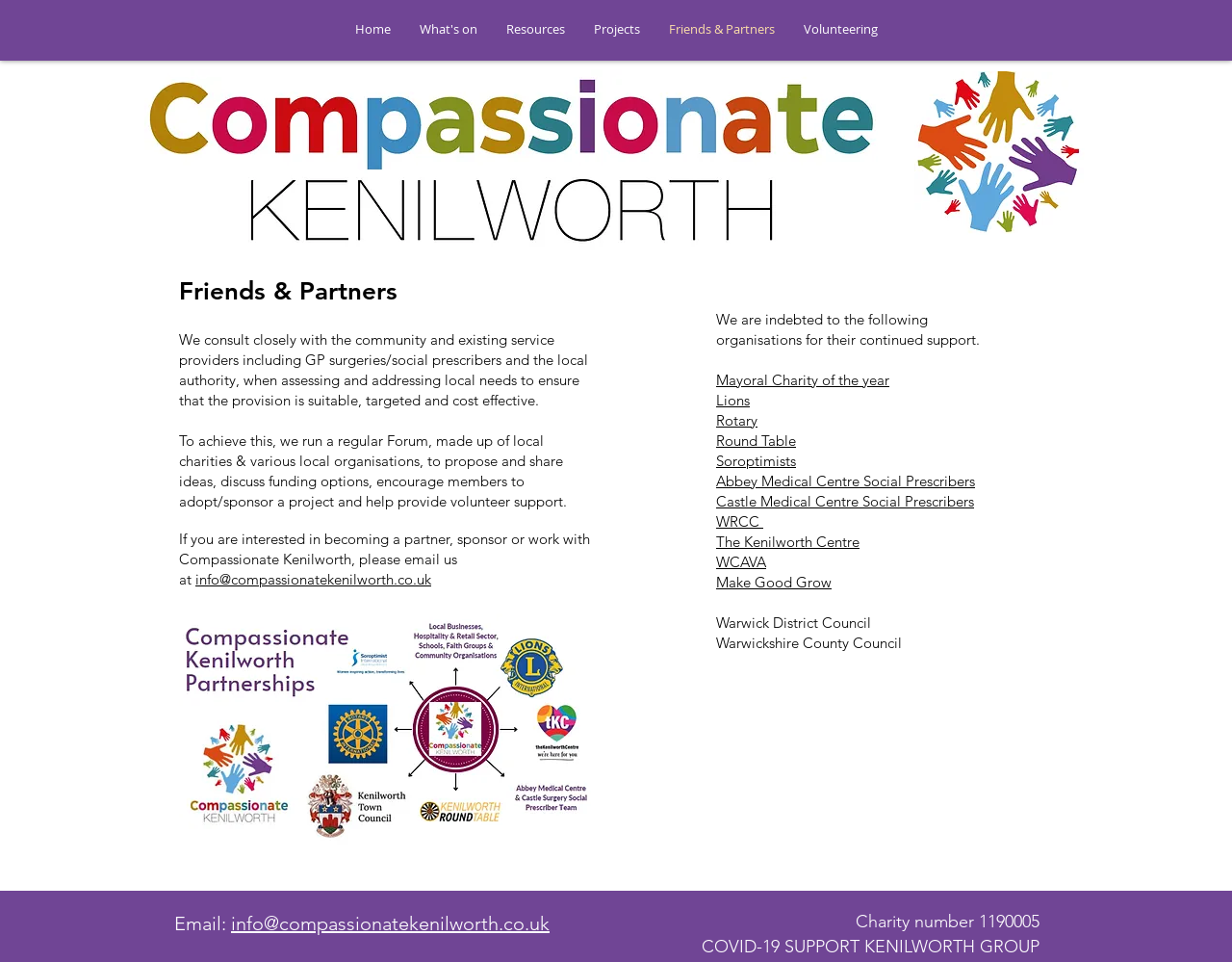What is the purpose of the Friends & Partners forum?
Look at the image and answer with only one word or phrase.

To propose and share ideas